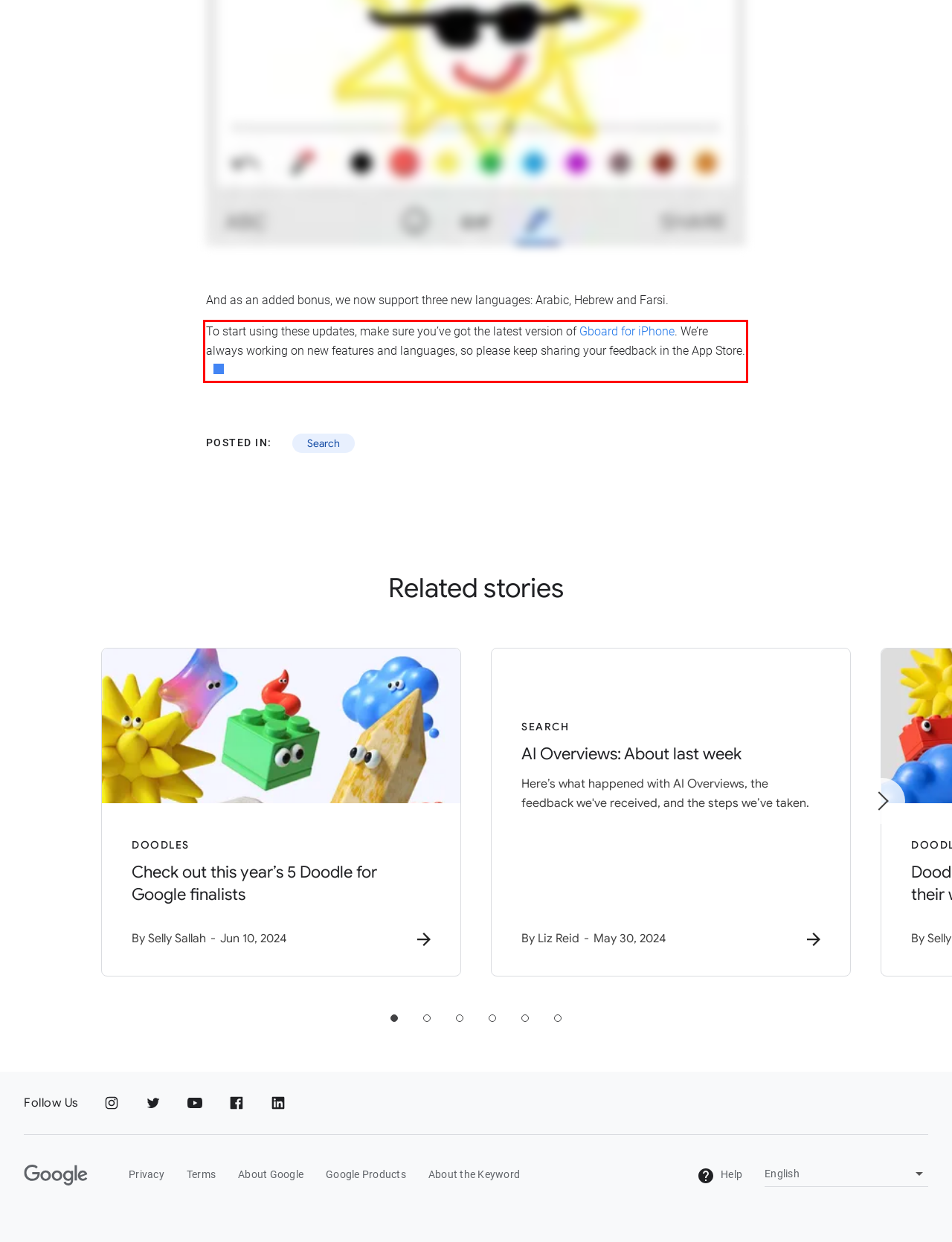You have a screenshot of a webpage with a red bounding box. Use OCR to generate the text contained within this red rectangle.

To start using these updates, make sure you’ve got the latest version of Gboard for iPhone. We’re always working on new features and languages, so please keep sharing your feedback in the App Store.